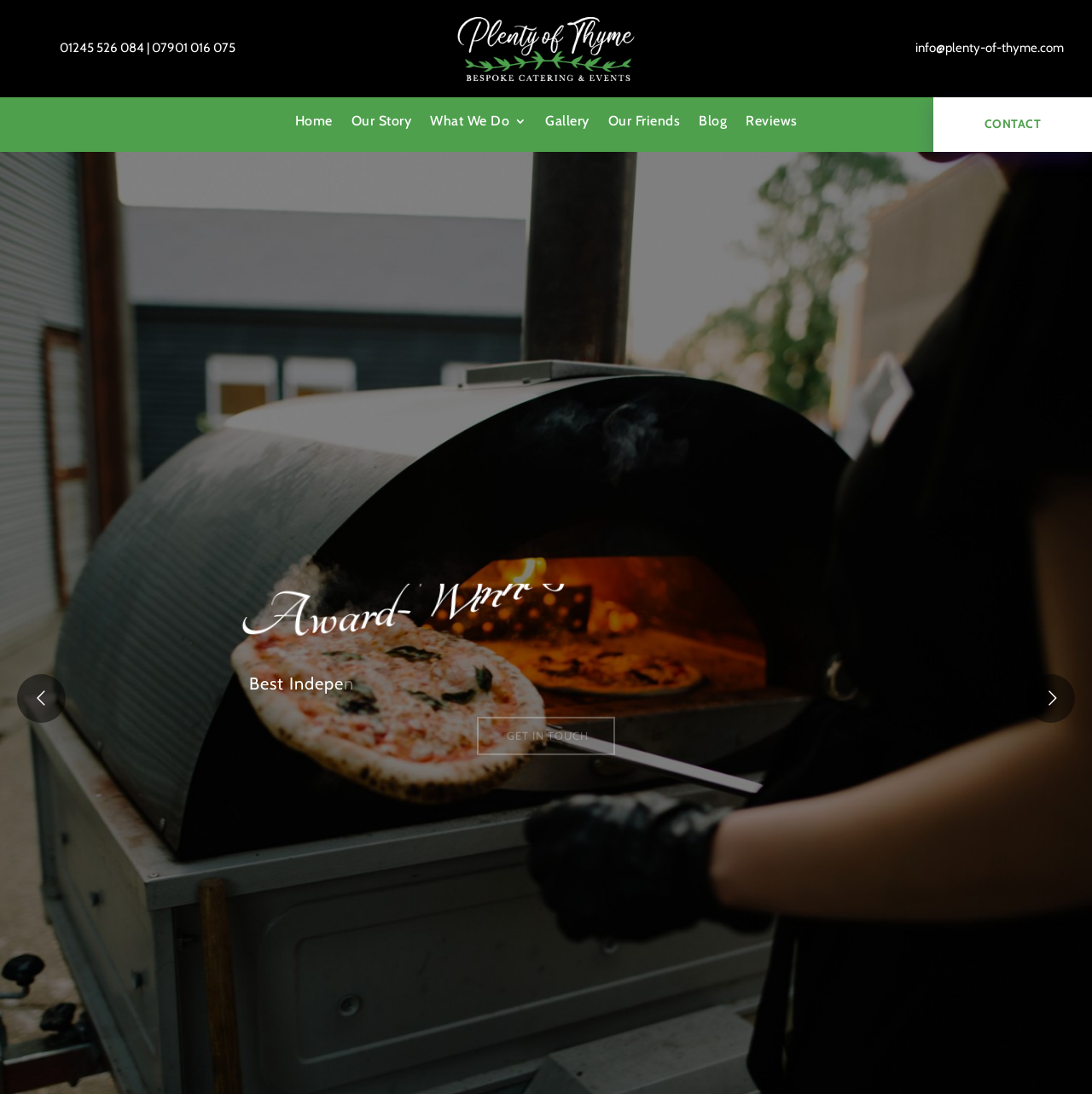Please identify the bounding box coordinates of the element I need to click to follow this instruction: "Click on the 'Back to top' link".

None